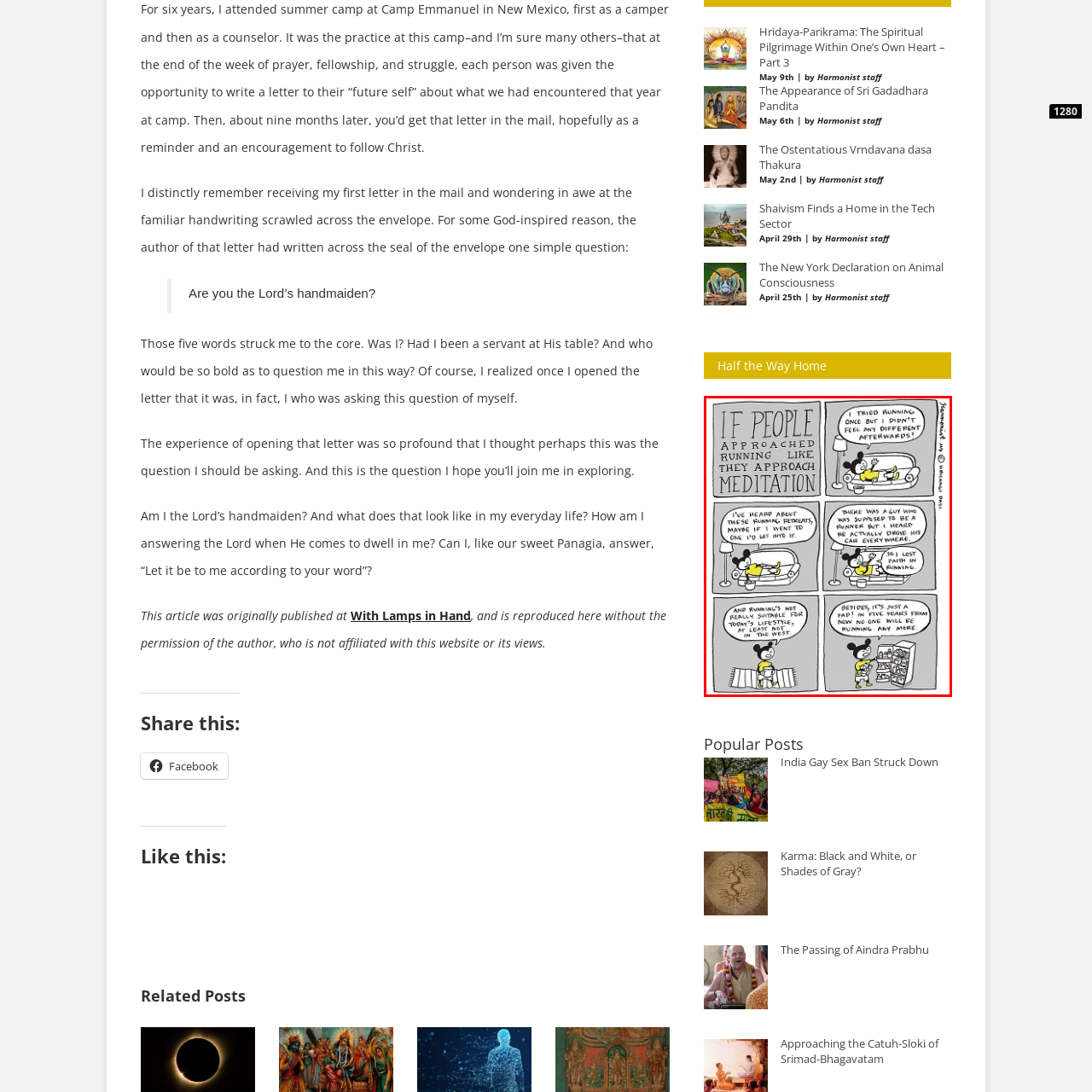Direct your attention to the image within the red boundary, What is the tone of the comic strip?
 Respond with a single word or phrase.

Humorous